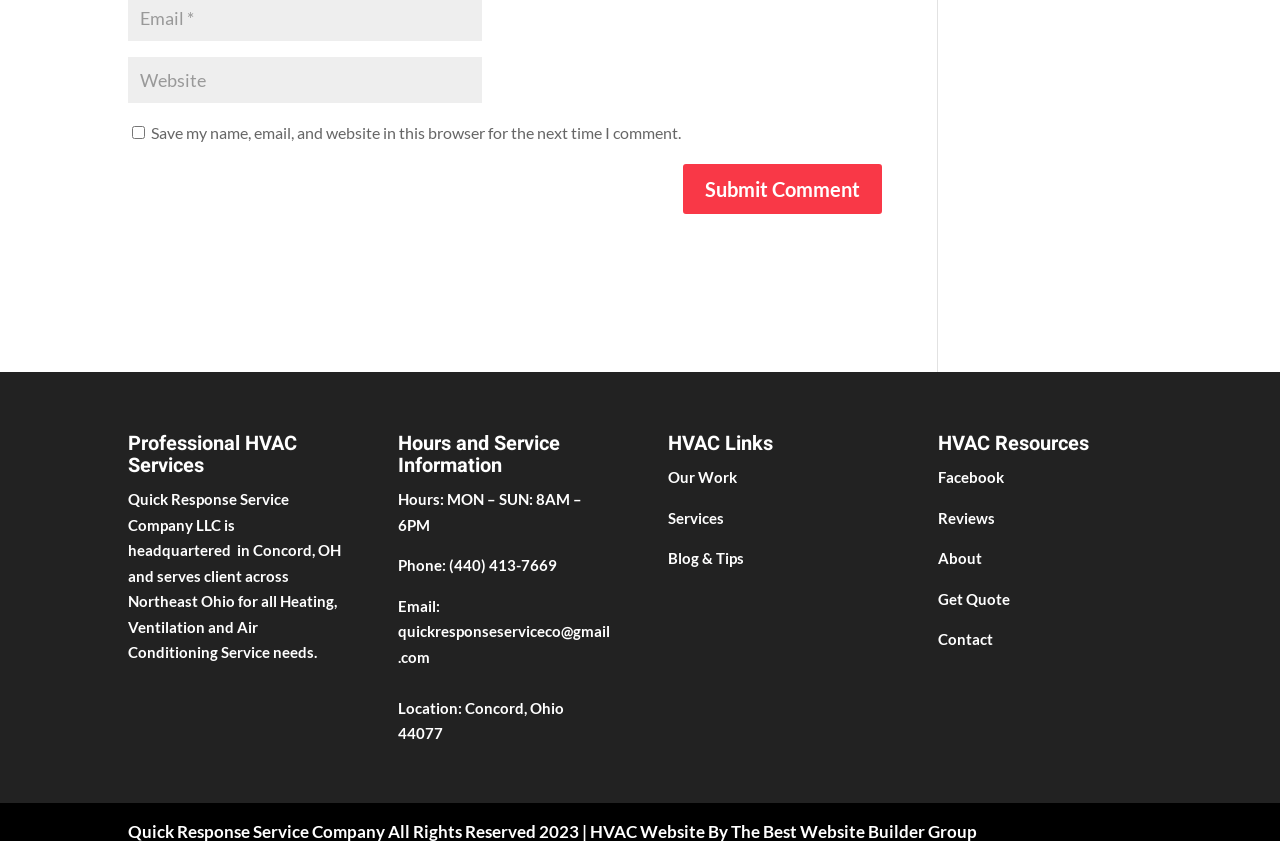What is the purpose of the comment form?
Please ensure your answer is as detailed and informative as possible.

I inferred the purpose of the comment form by looking at the 'Submit Comment' button and the fields for entering a name, email, and website, which suggests that the form is for submitting a comment.